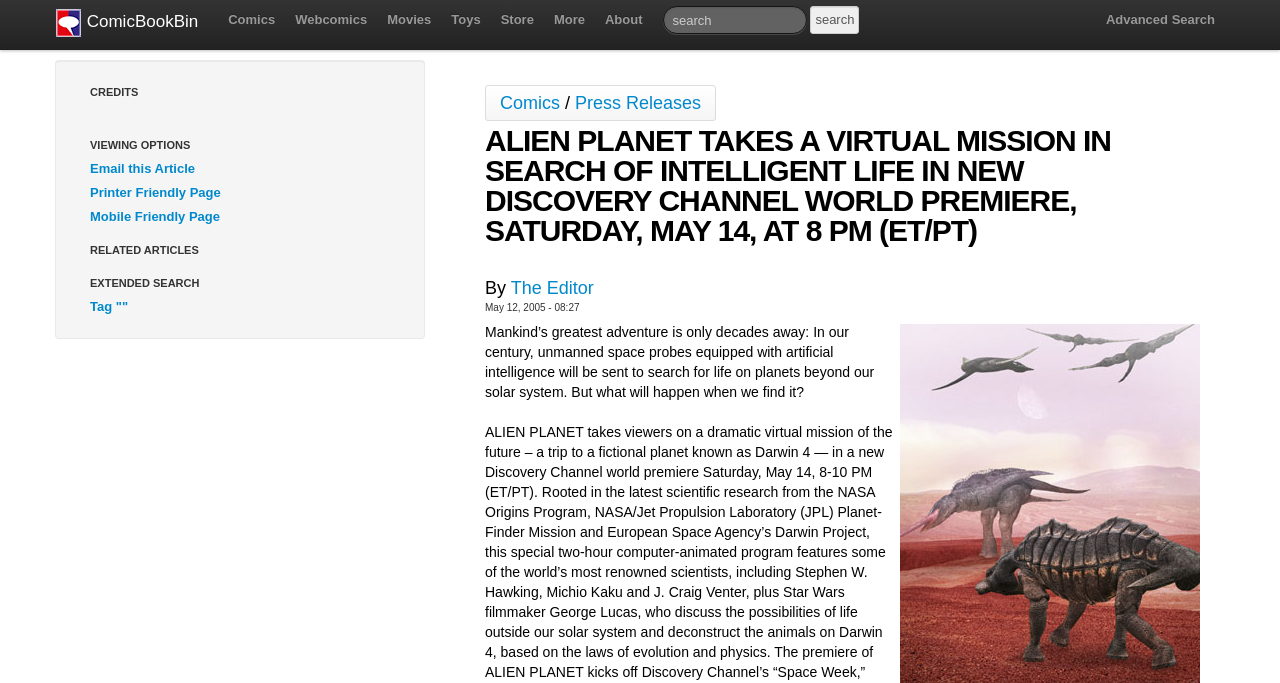Identify the bounding box coordinates of the section to be clicked to complete the task described by the following instruction: "Read the article by The Editor". The coordinates should be four float numbers between 0 and 1, formatted as [left, top, right, bottom].

[0.399, 0.407, 0.464, 0.436]